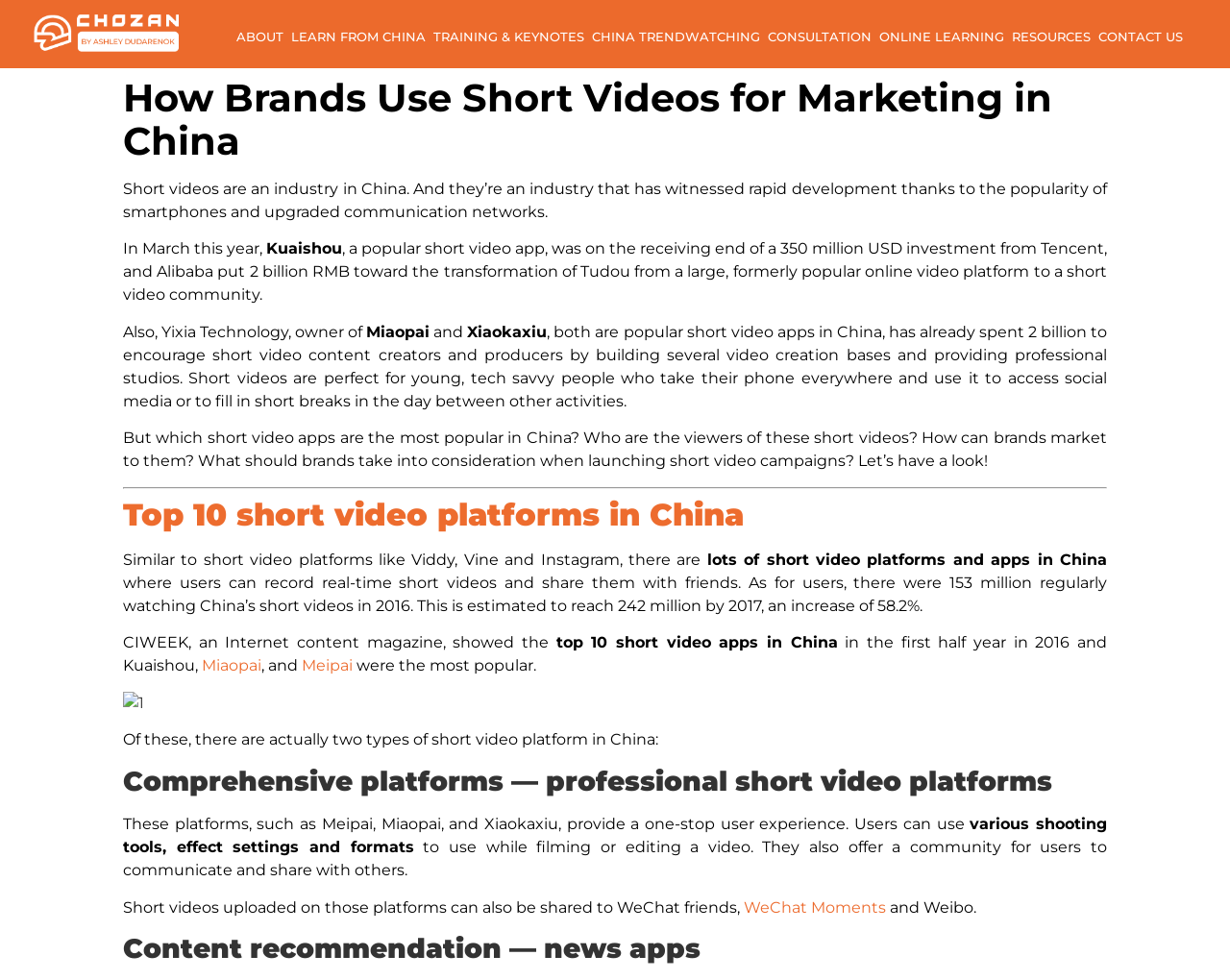Give a detailed account of the webpage's layout and content.

The webpage is about the short video industry in China, providing a comprehensive introduction to short video platforms. At the top, there are 9 navigation links, including "ABOUT", "LEARN FROM CHINA", and "CONTACT US", aligned horizontally across the page.

Below the navigation links, there is a heading "How Brands Use Short Videos for Marketing in China" followed by a series of paragraphs discussing the rapid development of the short video industry in China. The text explains how popular short video apps, such as Kuaishou and Miaopai, have received significant investments and are encouraging content creators and producers.

Further down, there is a separator line, followed by a heading "Top 10 short video platforms in China". The text then discusses the popularity of short video platforms in China, with 153 million users in 2016, estimated to reach 242 million by 2017. It also mentions the top 10 short video apps in China, including Kuaishou, Miaopai, and Meipai.

There is an image on the page, likely a graph or chart, related to the top 10 short video platforms. The text then explains that there are two types of short video platforms in China: comprehensive platforms and content recommendation platforms. Comprehensive platforms, such as Meipai and Miaopai, provide a one-stop user experience with various shooting tools and editing features, while content recommendation platforms are news apps that recommend short videos to users.

Throughout the page, there are several headings, including "Comprehensive platforms — professional short video platforms" and "Content recommendation — news apps", which break up the content into sections. The overall content is informative, providing an introduction to the short video industry in China and its popular platforms.